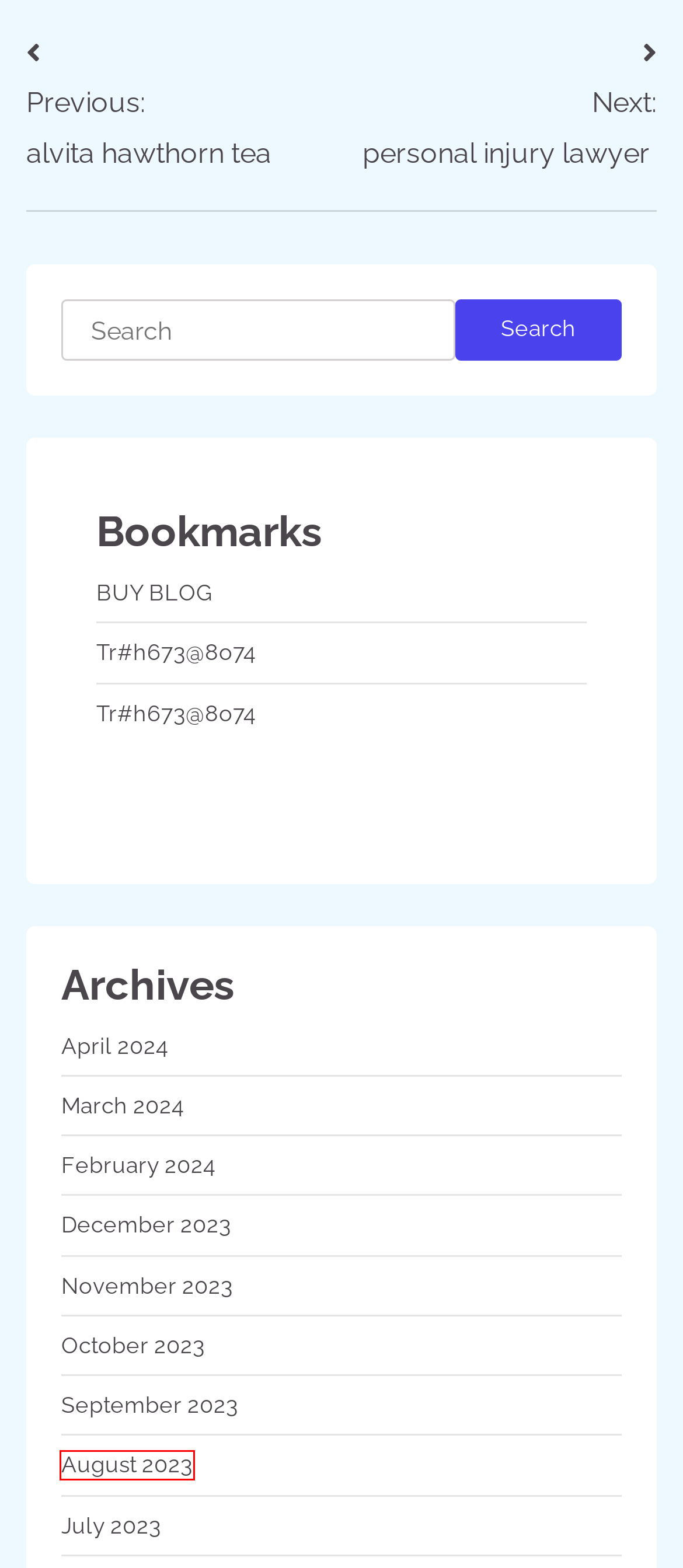Review the screenshot of a webpage that includes a red bounding box. Choose the most suitable webpage description that matches the new webpage after clicking the element within the red bounding box. Here are the candidates:
A. April 2024 – BEST SEO Service
B. August 2023 – BEST SEO Service
C. December 2023 – BEST SEO Service
D. personal injury lawyer  – BEST SEO Service
E. February 2024 – BEST SEO Service
F. October 2023 – BEST SEO Service
G. November 2023 – BEST SEO Service
H. March 2024 – BEST SEO Service

B